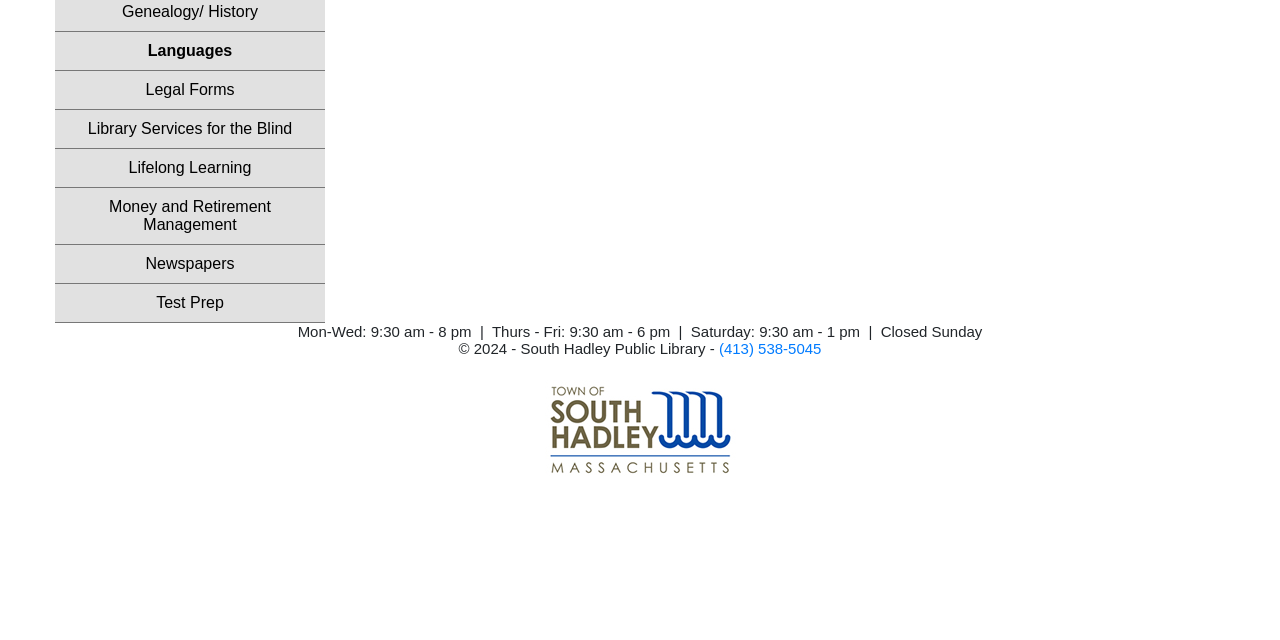Identify and provide the bounding box for the element described by: "(413) 538-5045".

[0.562, 0.531, 0.642, 0.558]